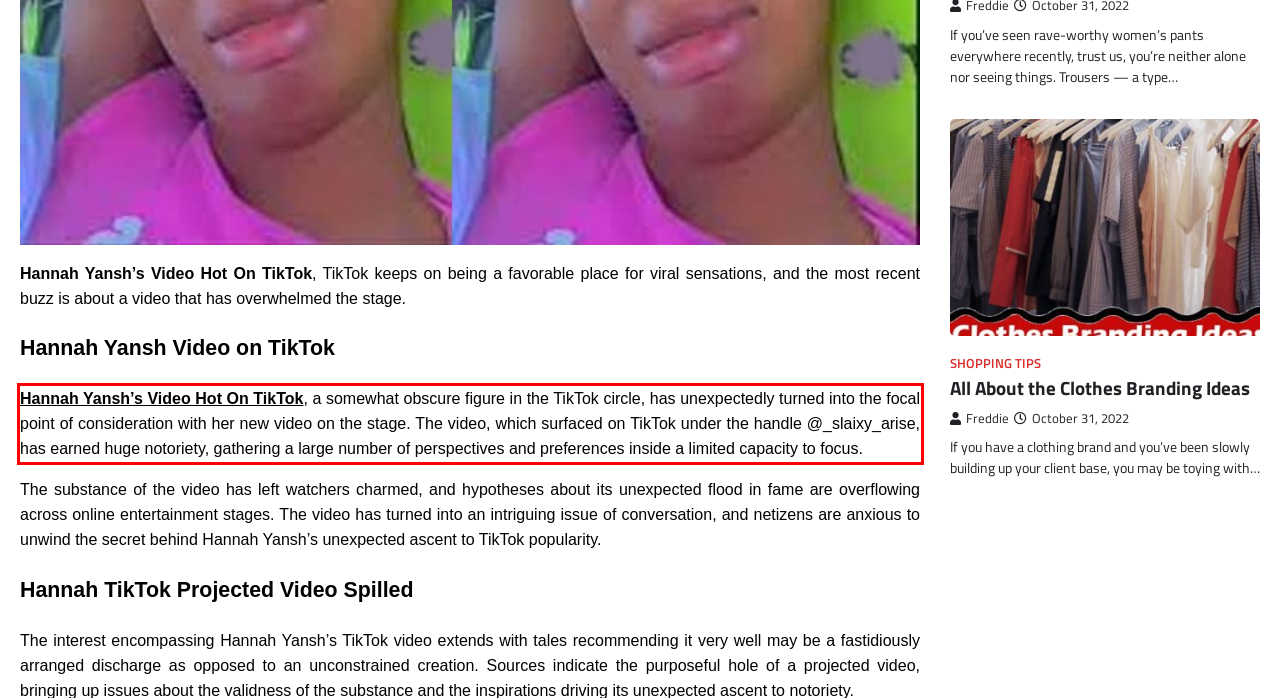Analyze the red bounding box in the provided webpage screenshot and generate the text content contained within.

Hannah Yansh’s Video Hot On TikTok, a somewhat obscure figure in the TikTok circle, has unexpectedly turned into the focal point of consideration with her new video on the stage. The video, which surfaced on TikTok under the handle @_slaixy_arise, has earned huge notoriety, gathering a large number of perspectives and preferences inside a limited capacity to focus.